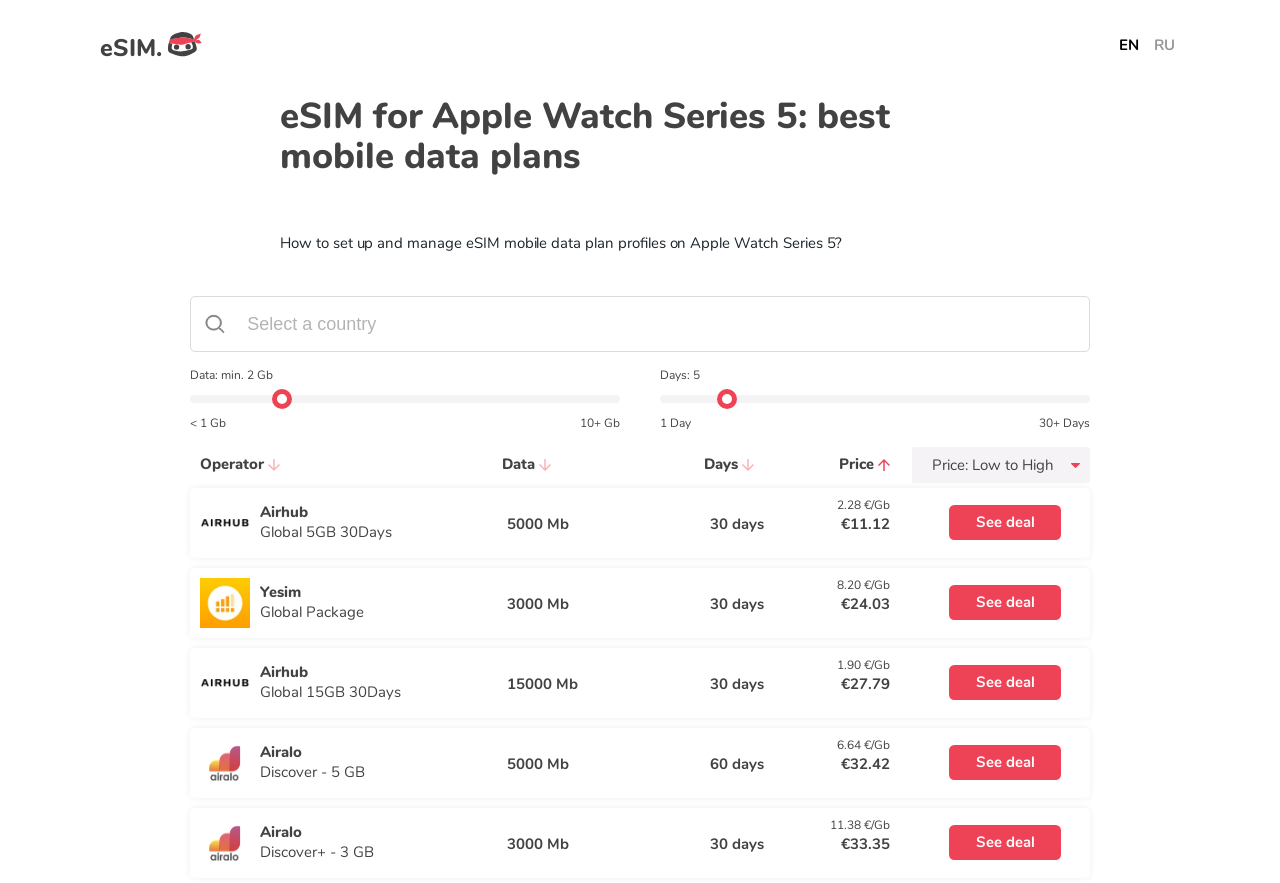Please find the bounding box coordinates for the clickable element needed to perform this instruction: "Click the 'Privacy Policy' link".

None